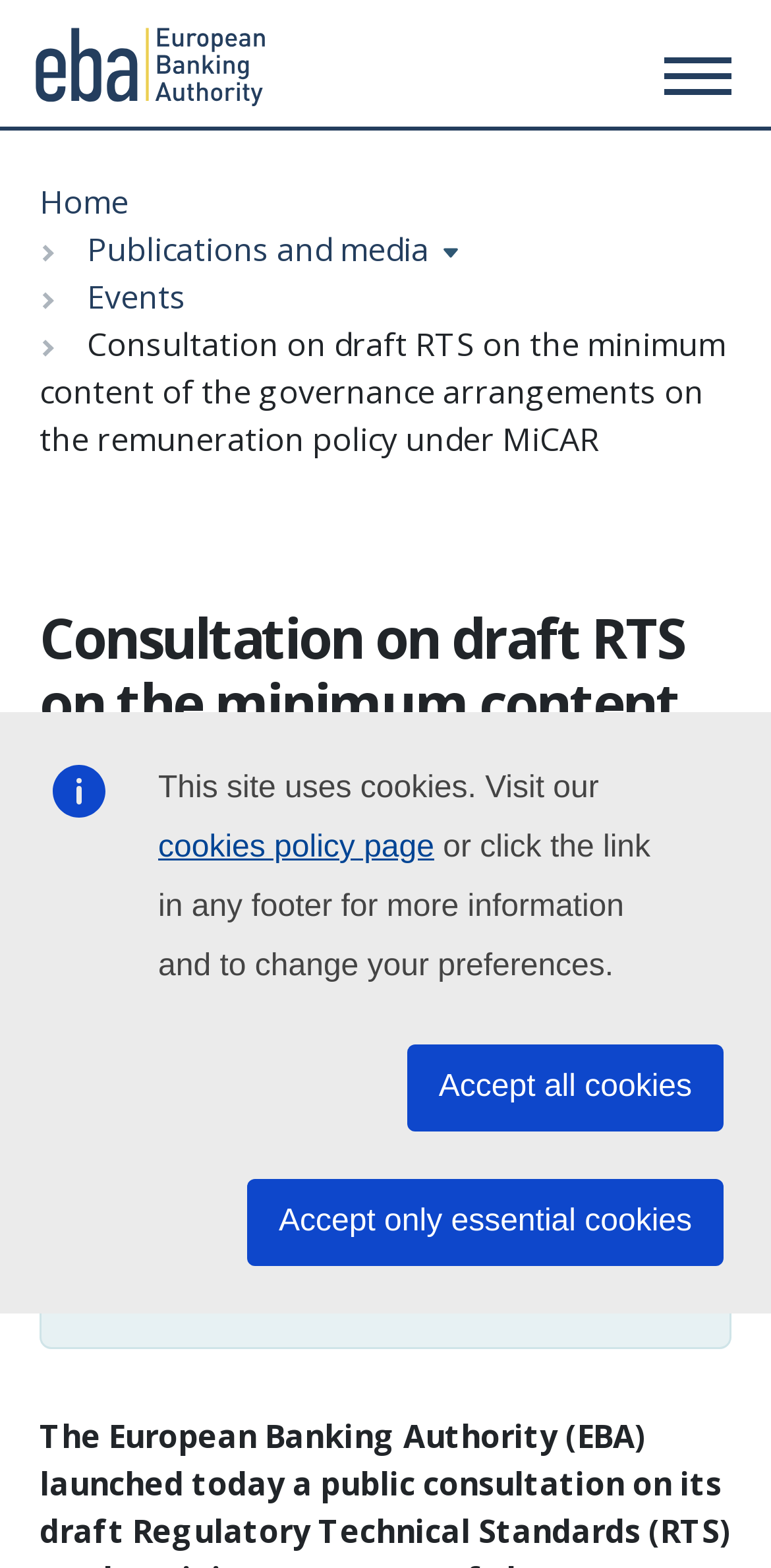Please provide the bounding box coordinates for the element that needs to be clicked to perform the following instruction: "Go to the home page". The coordinates should be given as four float numbers between 0 and 1, i.e., [left, top, right, bottom].

[0.051, 0.115, 0.167, 0.143]